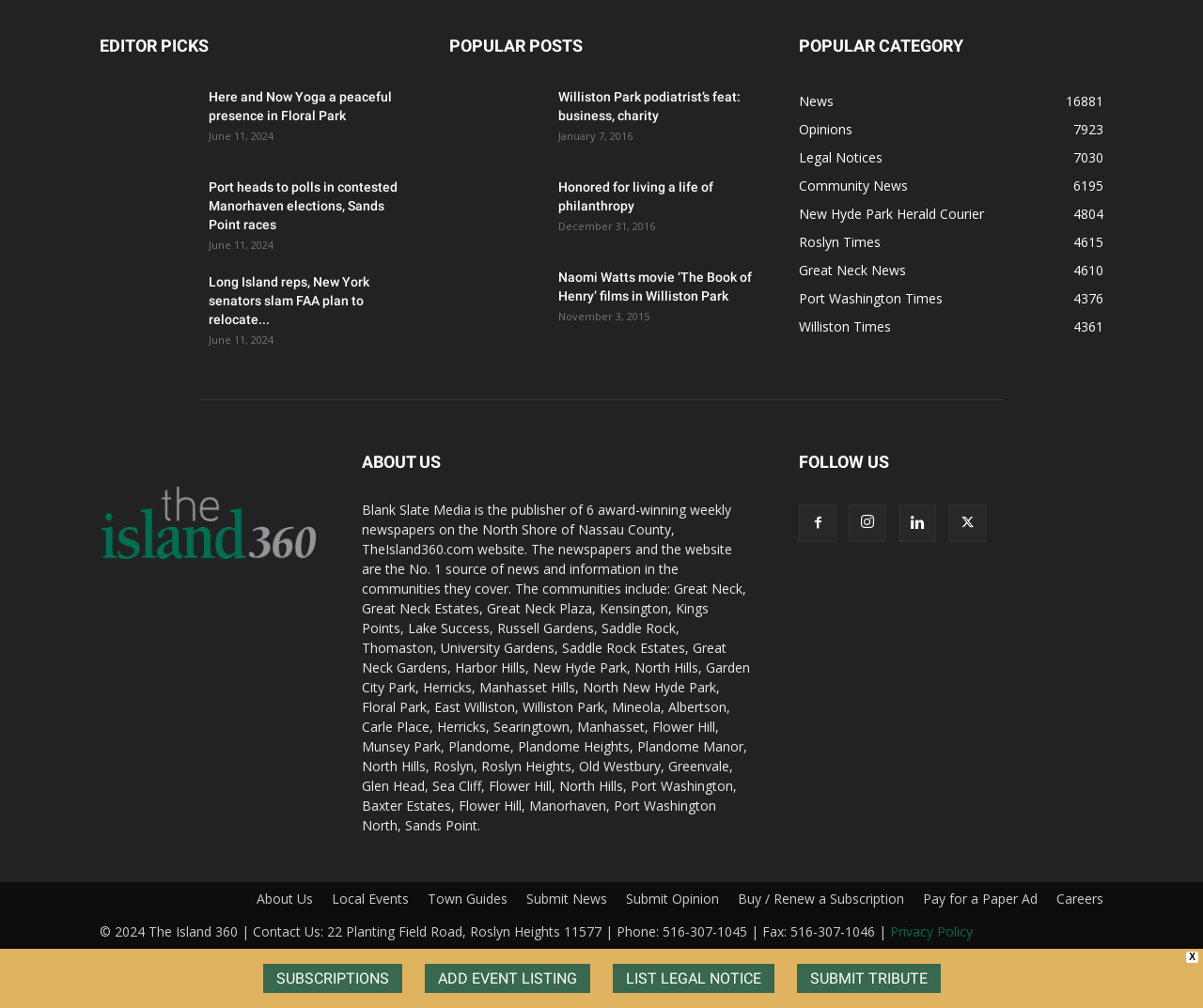Can you find the bounding box coordinates for the element that needs to be clicked to execute this instruction: "click the 'EDITOR PICKS' heading"? The coordinates should be given as four float numbers between 0 and 1, i.e., [left, top, right, bottom].

[0.083, 0.032, 0.336, 0.059]